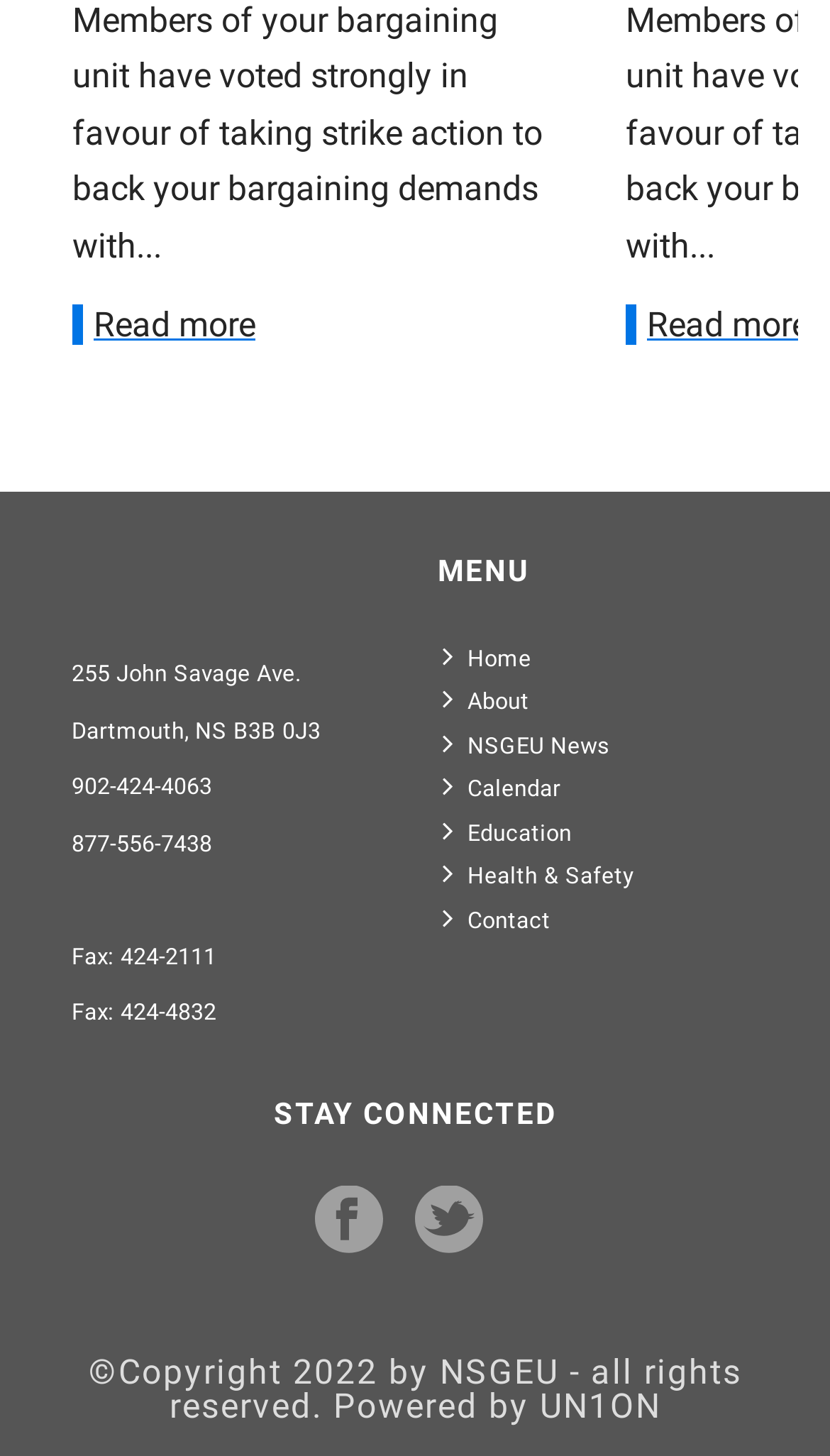Respond to the question below with a single word or phrase:
How many social media links are there?

2